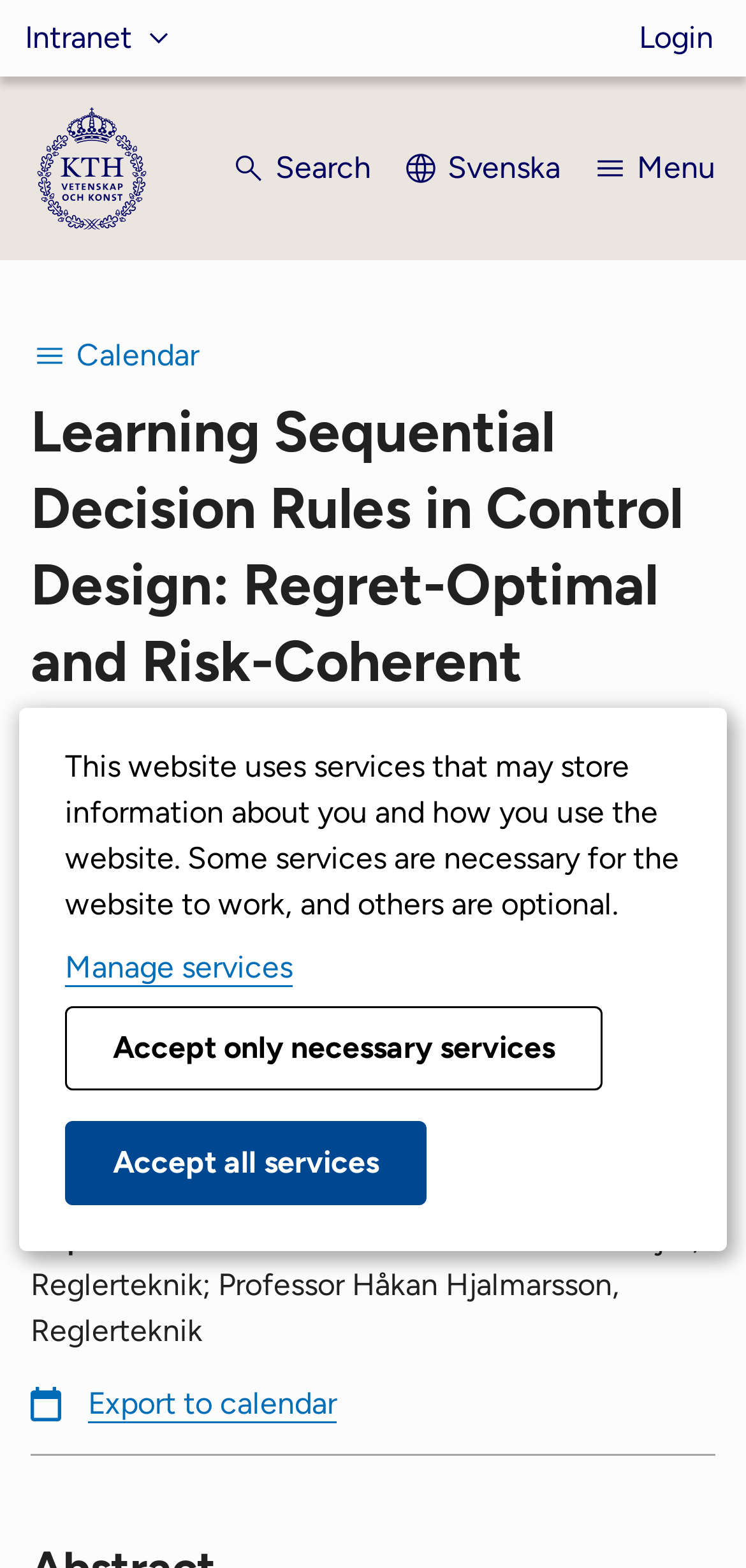Your task is to extract the text of the main heading from the webpage.

Learning Sequential Decision Rules in Control Design: Regret-Optimal and Risk-Coherent Methods